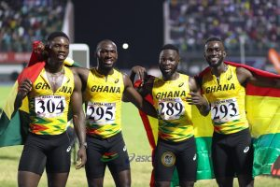Provide your answer in one word or a succinct phrase for the question: 
What is the significance of the bib numbers?

Showcasing unity and pride